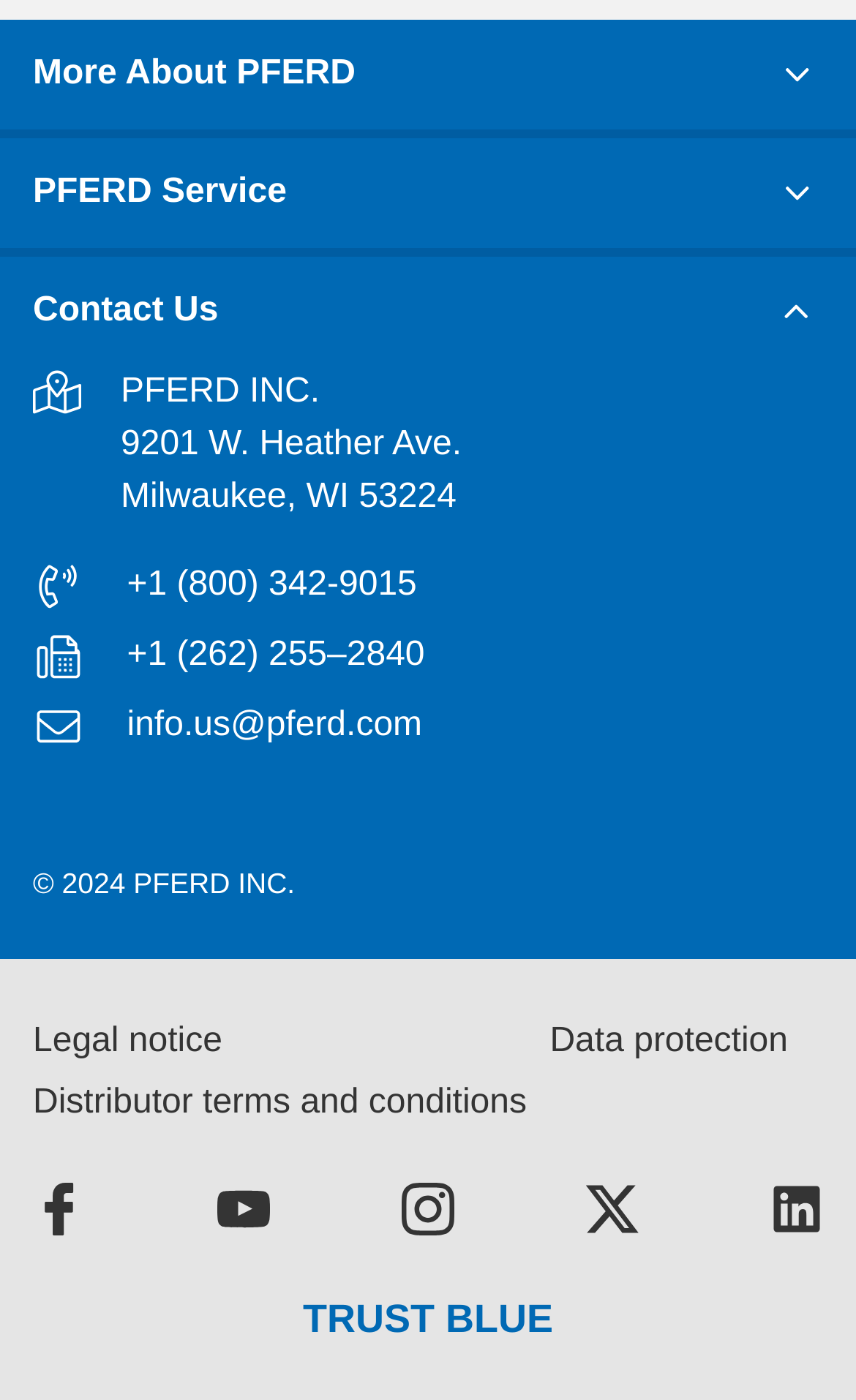Give the bounding box coordinates for the element described by: "title="LinkedIn"".

[0.9, 0.848, 0.962, 0.886]